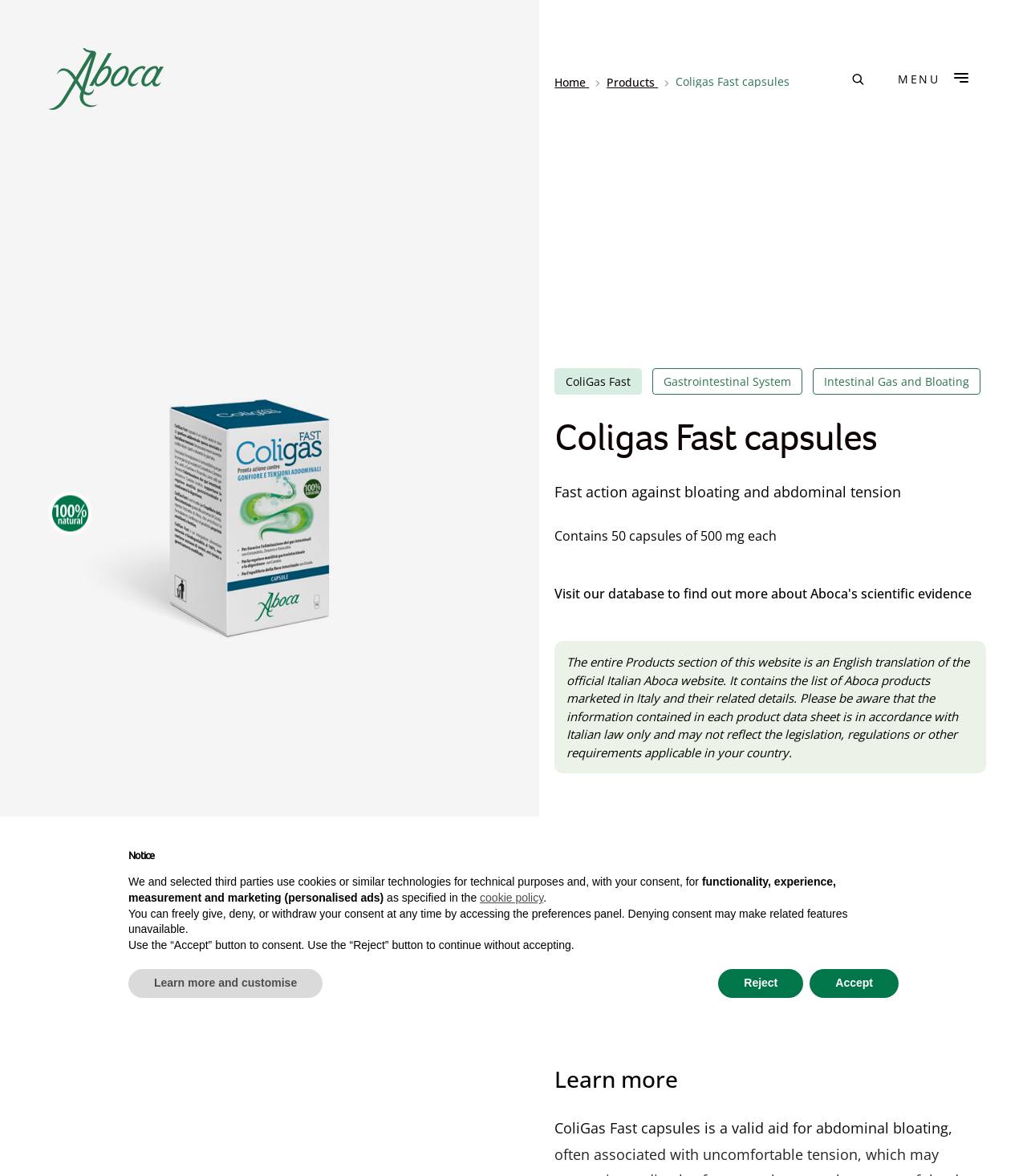How many capsules are in the product?
From the image, provide a succinct answer in one word or a short phrase.

50